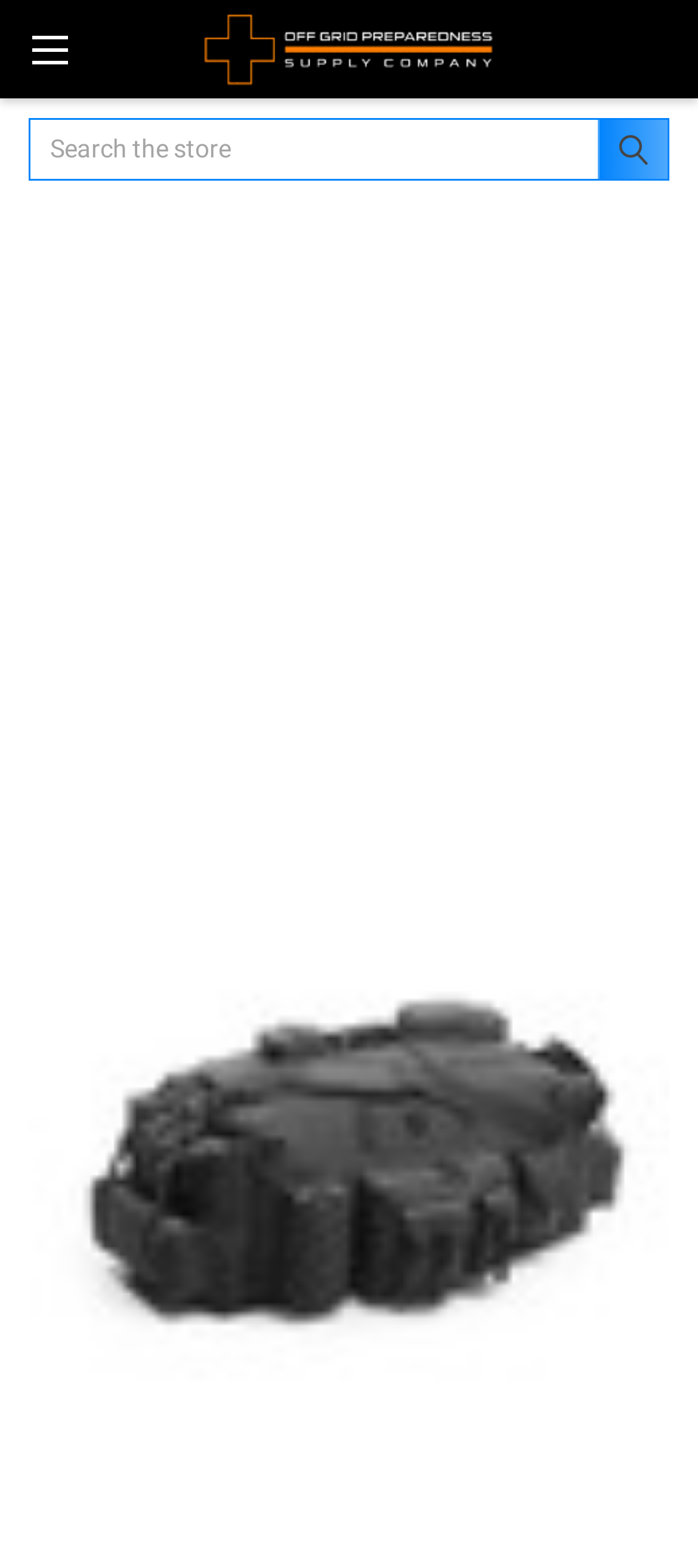Provide your answer to the question using just one word or phrase: What is the purpose of the textbox?

Search